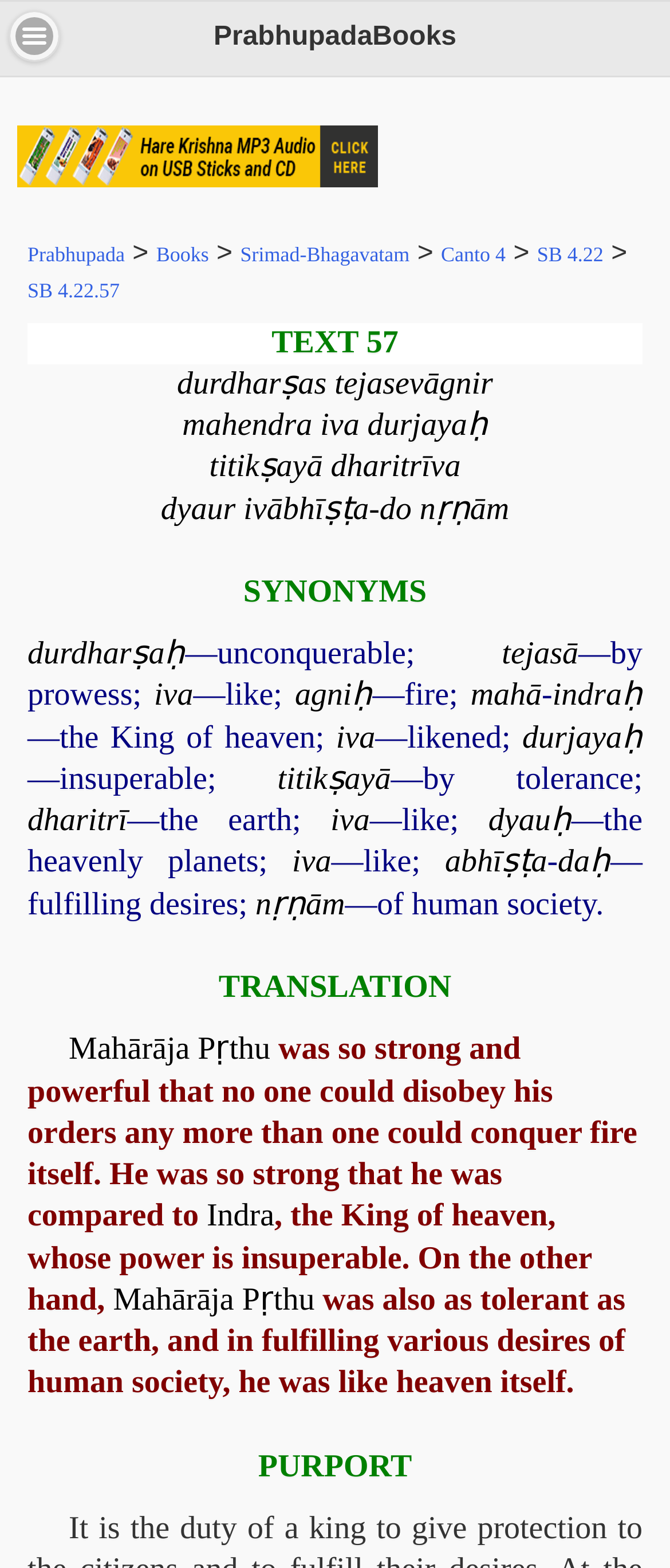What is the meaning of 'durdharṣaḥ'?
Please look at the screenshot and answer in one word or a short phrase.

unconquerable